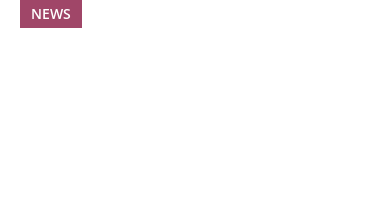Look at the image and give a detailed response to the following question: What is the purpose of the 'NEWS' label?

The caption states that the 'NEWS' label is positioned strategically to draw the viewer's attention to the significance of the information being presented in association with financial stocks, inviting readers to explore the latest news linked to companies.